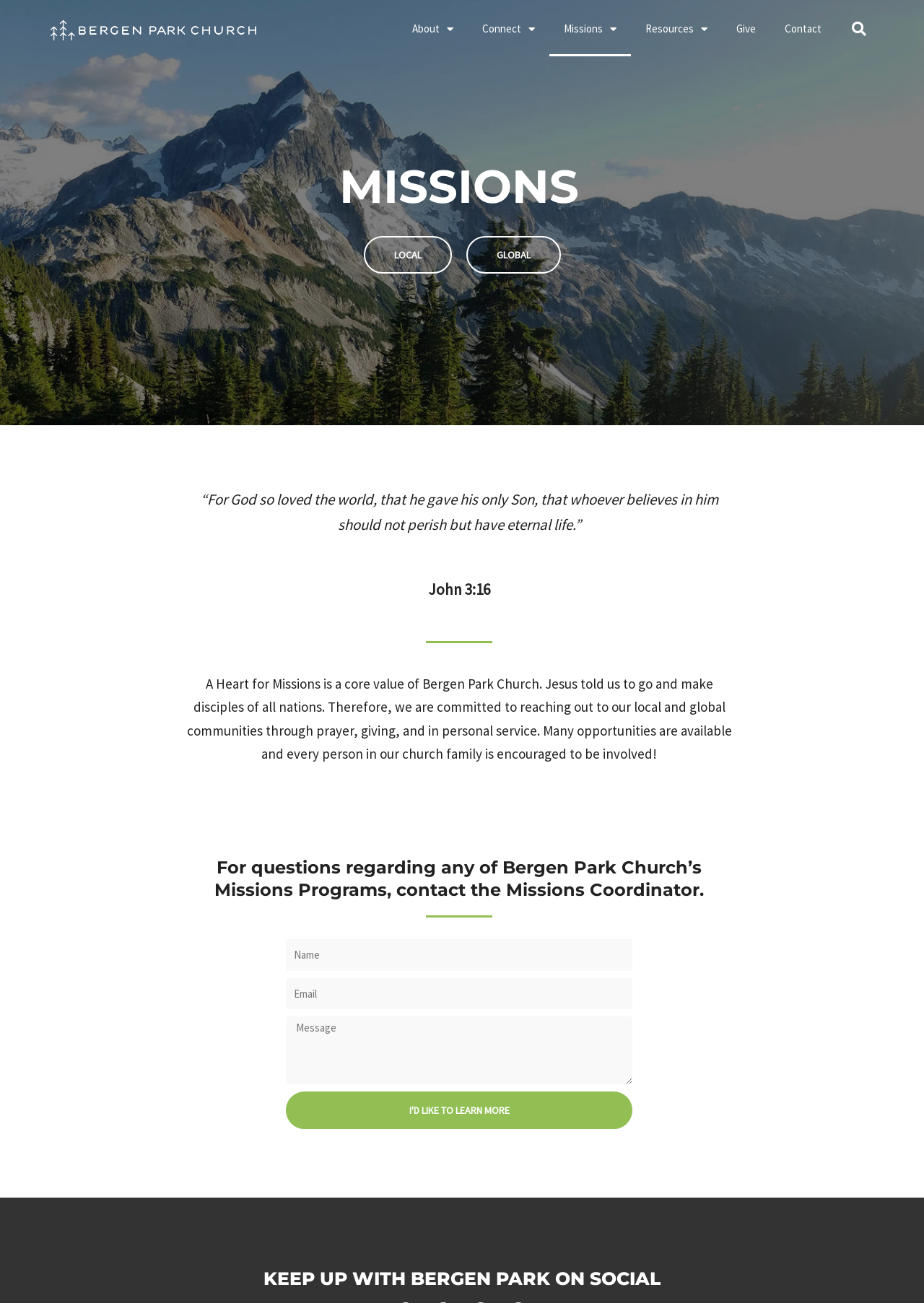Please reply with a single word or brief phrase to the question: 
What is the call-to-action button text on the webpage?

I'D LIKE TO LEARN MORE